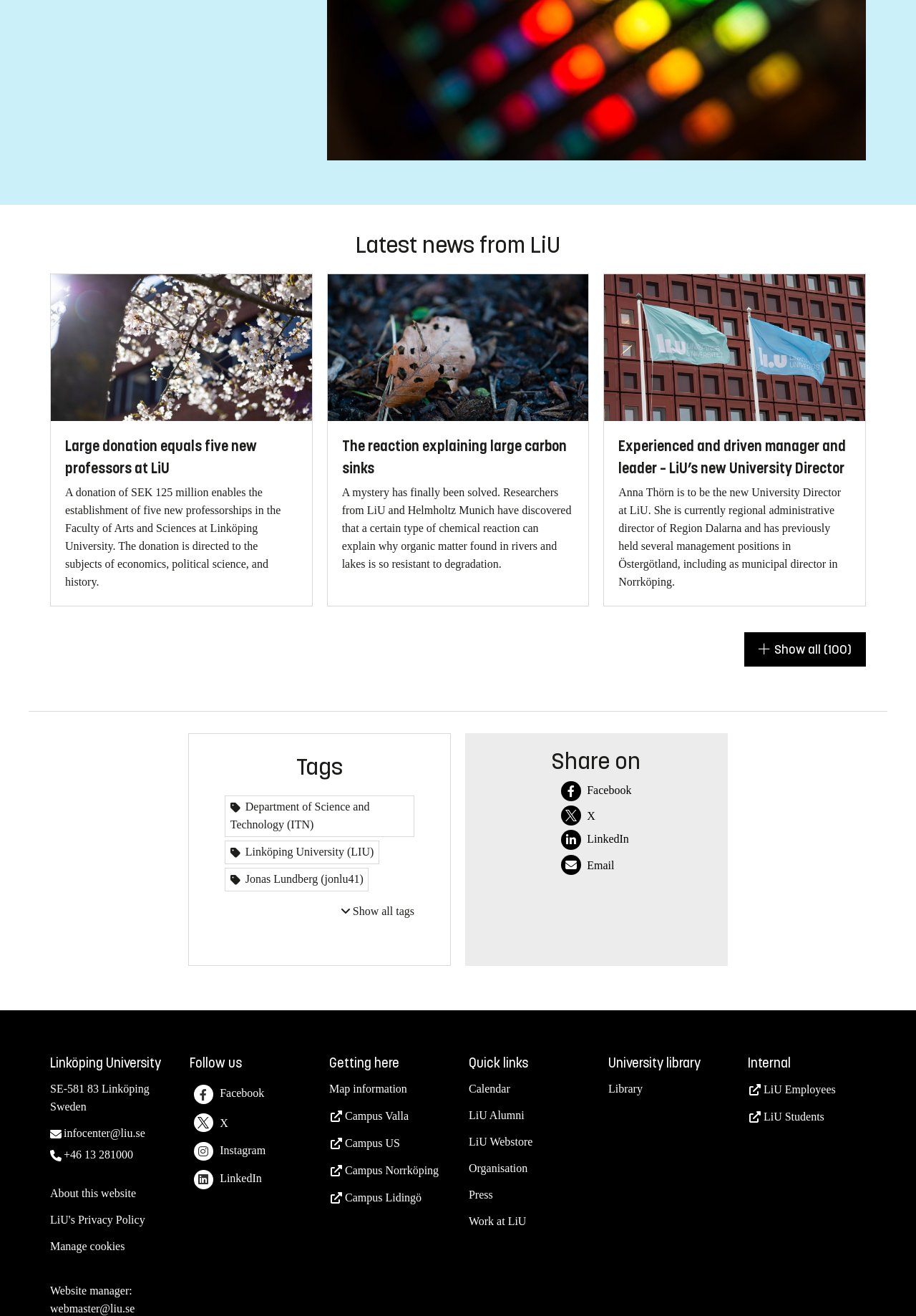Use the details in the image to answer the question thoroughly: 
What is the address of Linköping University?

I found the answer in the footer section, which displays the address of Linköping University as 'SE-581 83 Linköping, Sweden'.